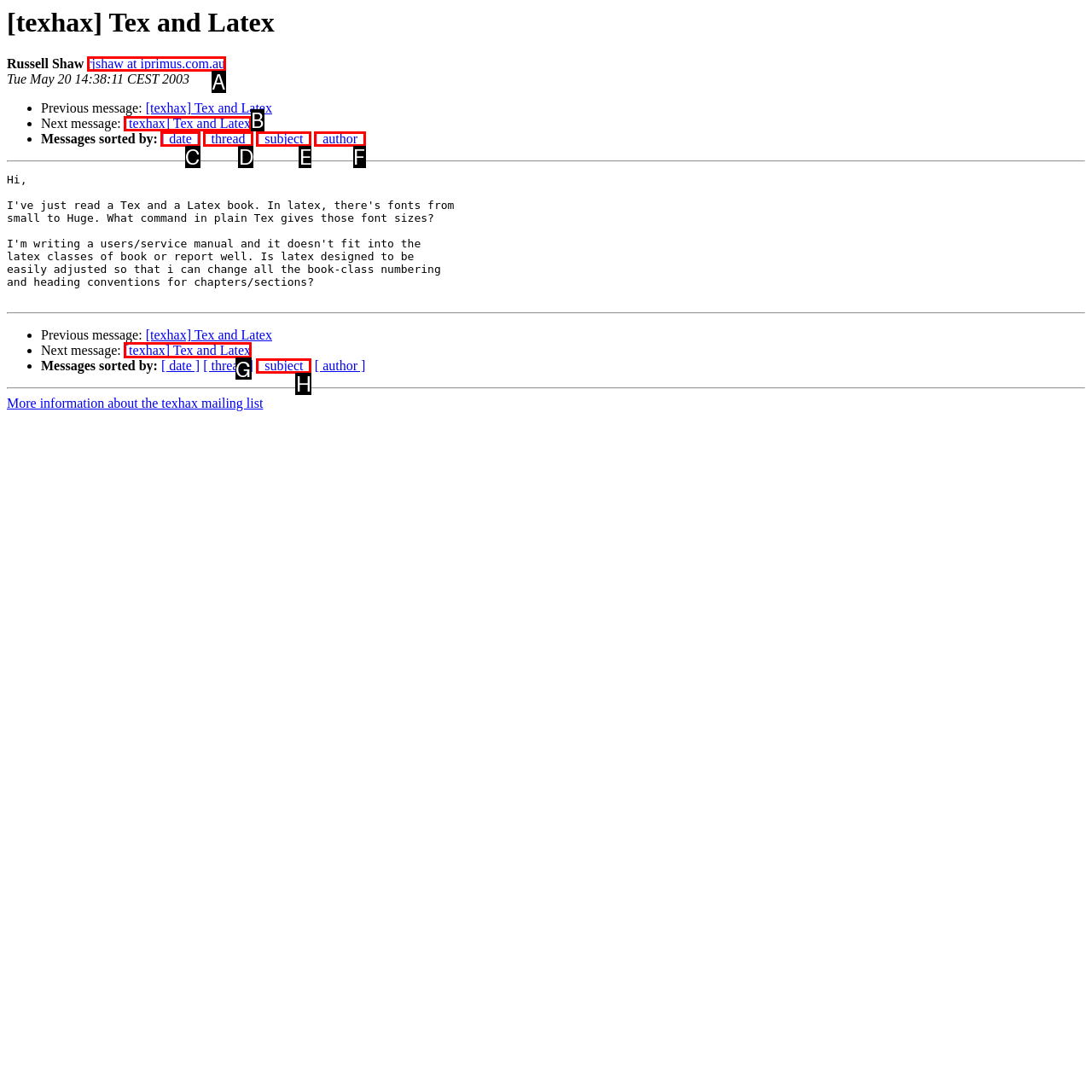Select the correct UI element to complete the task: View next page
Please provide the letter of the chosen option.

G